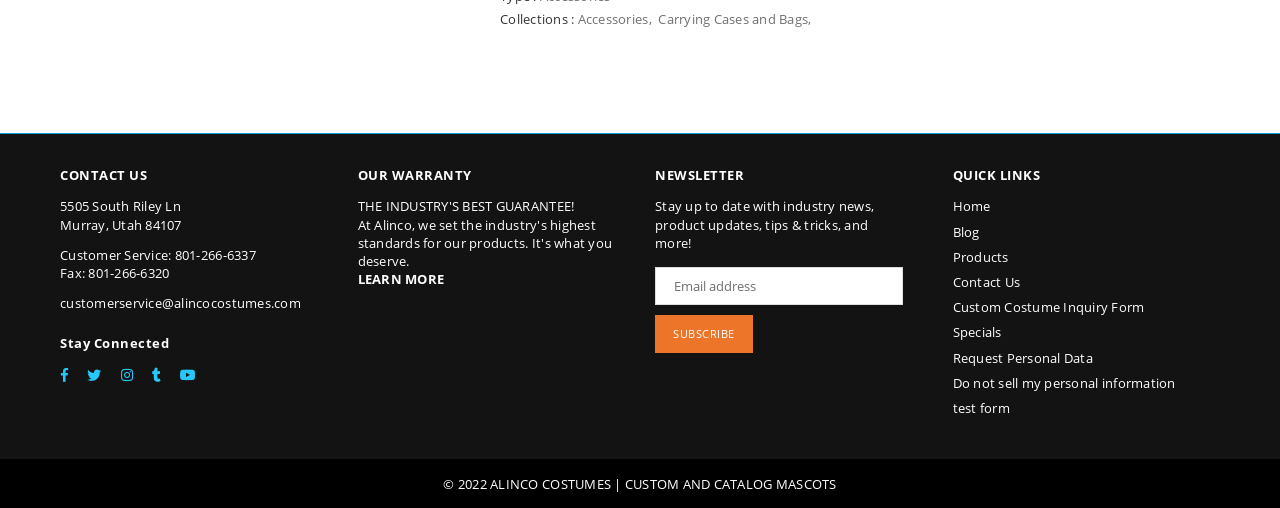What is the company's address?
Using the image, provide a detailed and thorough answer to the question.

The company's address can be found in the 'CONTACT US' section, where it is listed as '5505 South Riley Ln, Murray, Utah 84107'.